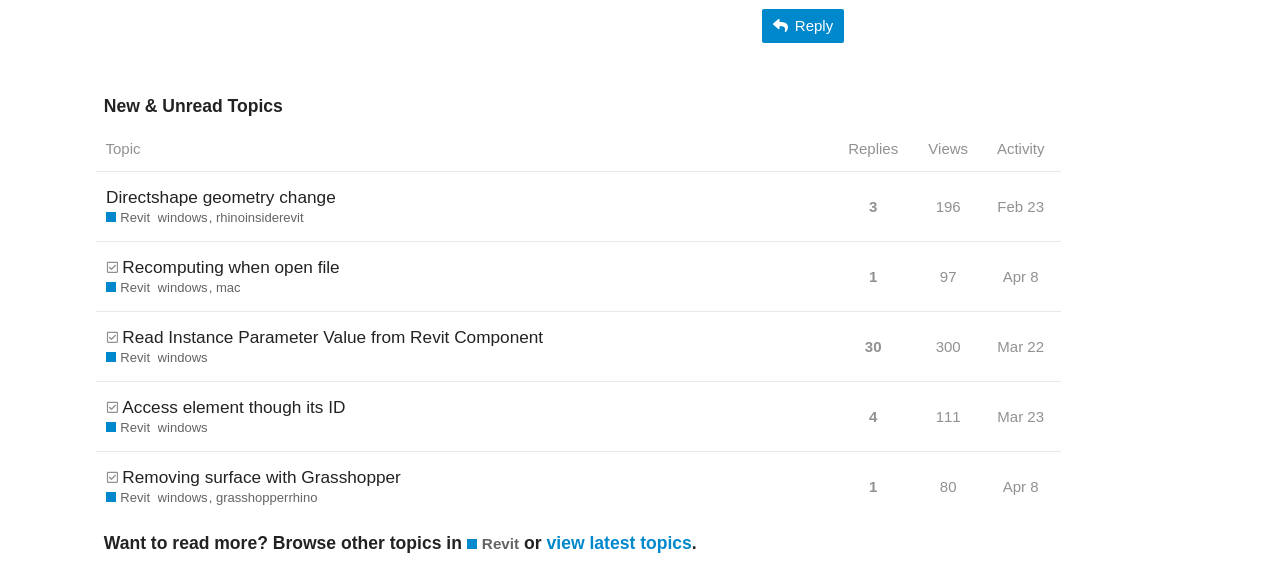Determine the bounding box coordinates for the area that needs to be clicked to fulfill this task: "Sort by replies". The coordinates must be given as four float numbers between 0 and 1, i.e., [left, top, right, bottom].

[0.653, 0.218, 0.711, 0.297]